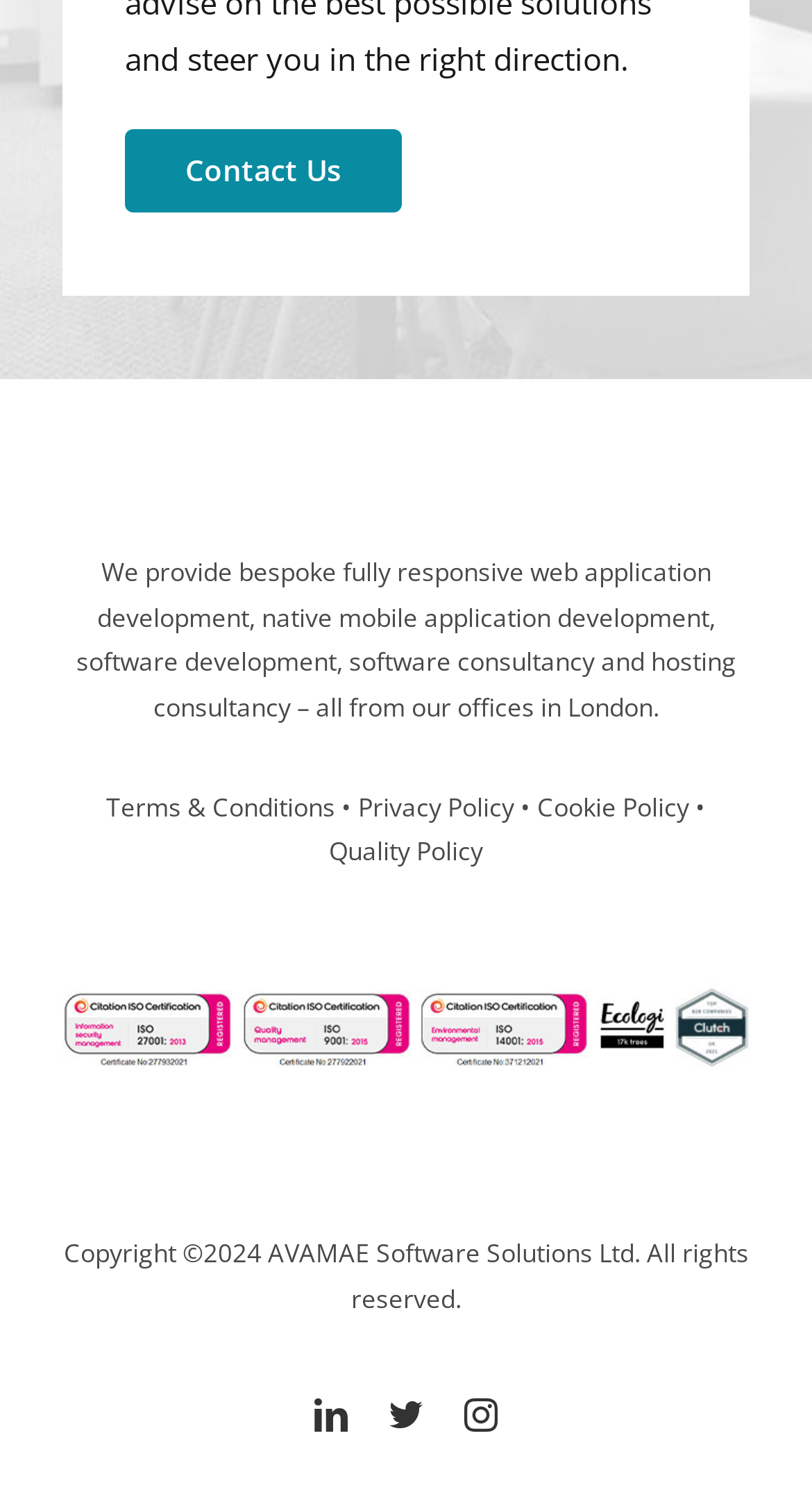Predict the bounding box for the UI component with the following description: "parent_node: Bullets and Bandaids".

None